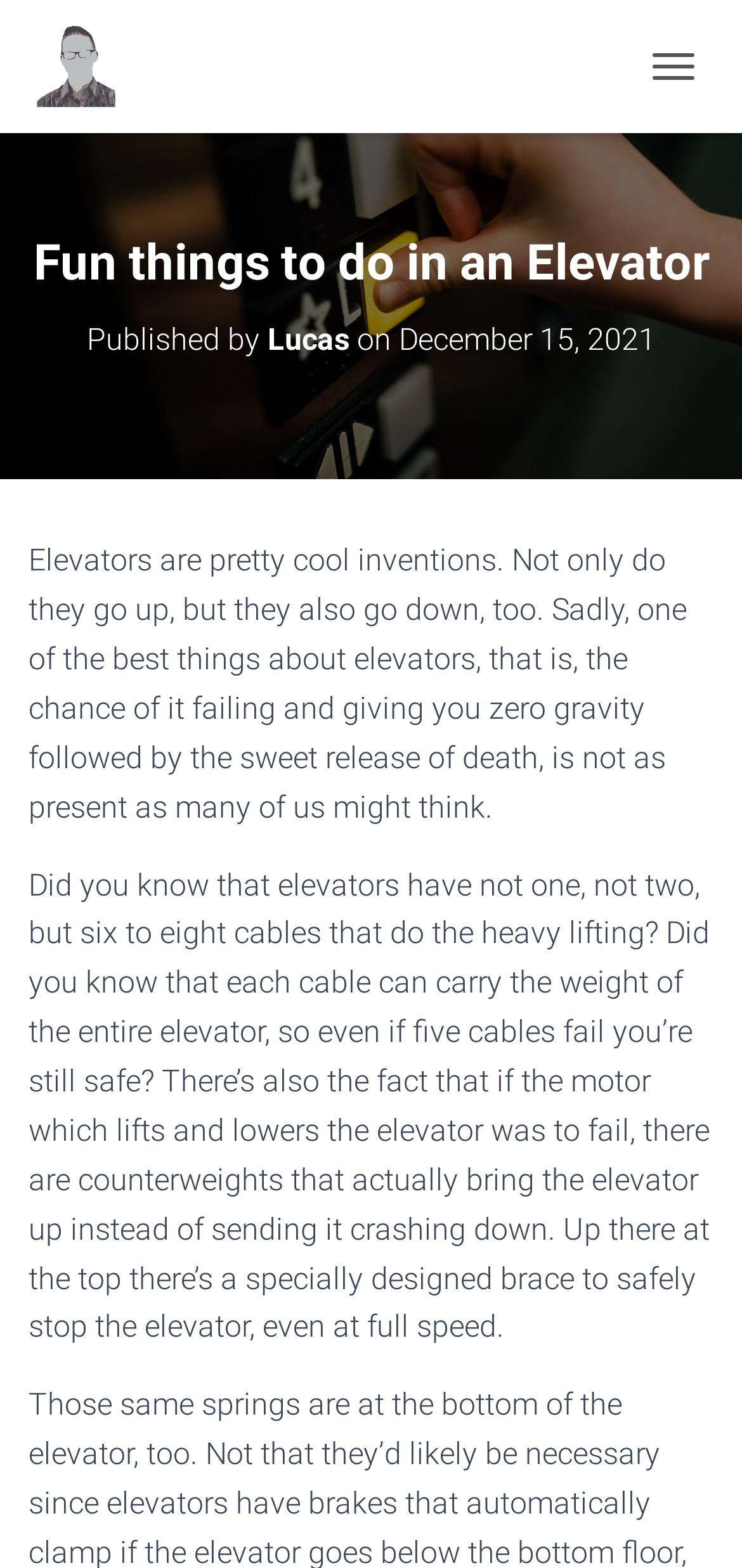Examine the image and give a thorough answer to the following question:
What is the function of the cables in an elevator?

According to the text, 'each cable can carry the weight of the entire elevator', which explains the function of the cables in an elevator.